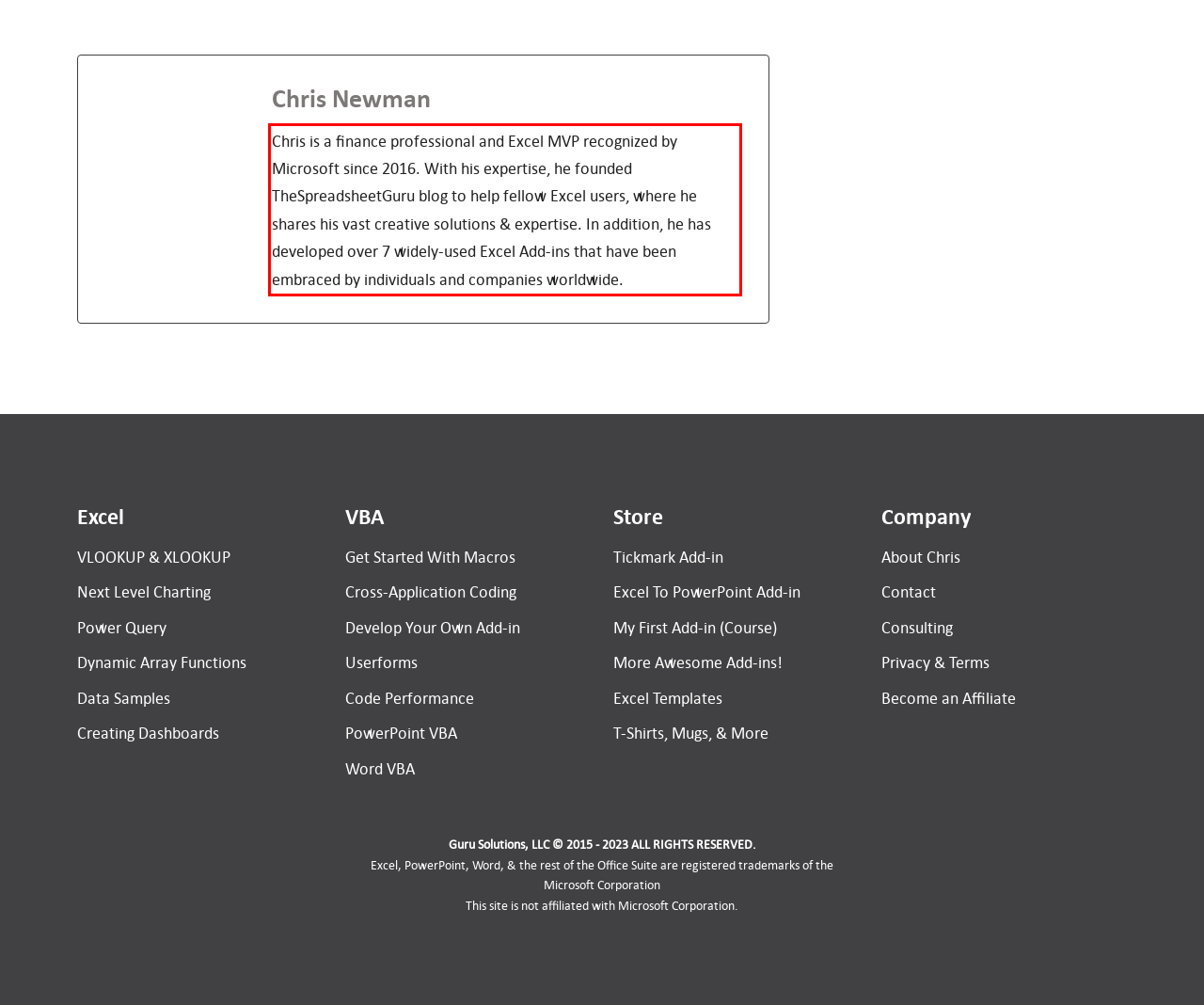Please perform OCR on the UI element surrounded by the red bounding box in the given webpage screenshot and extract its text content.

Chris is a finance professional and Excel MVP recognized by Microsoft since 2016. With his expertise, he founded TheSpreadsheetGuru blog to help fellow Excel users, where he shares his vast creative solutions & expertise. In addition, he has developed over 7 widely-used Excel Add-ins that have been embraced by individuals and companies worldwide.